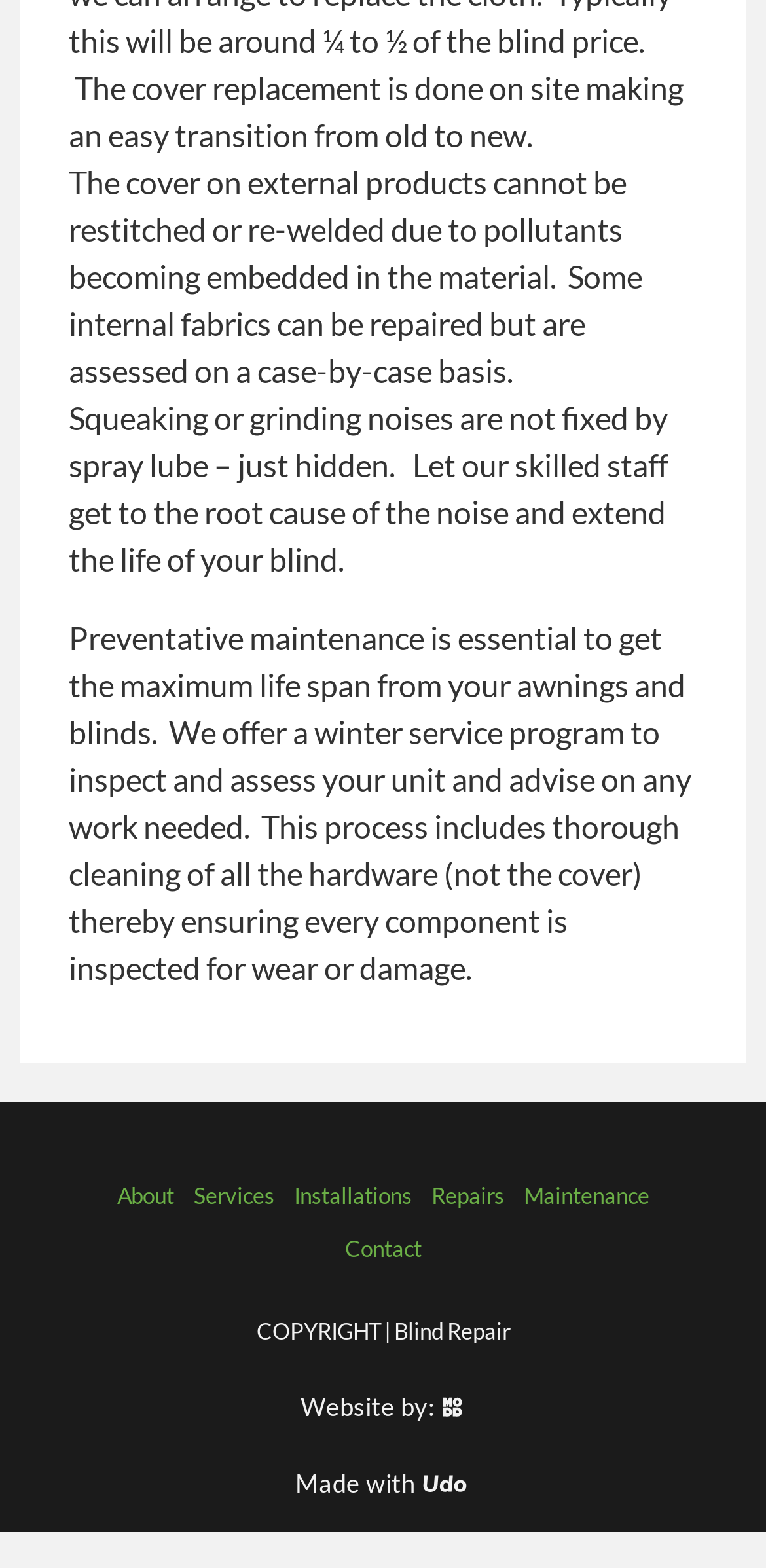Please give a short response to the question using one word or a phrase:
Who designed the website?

MODD